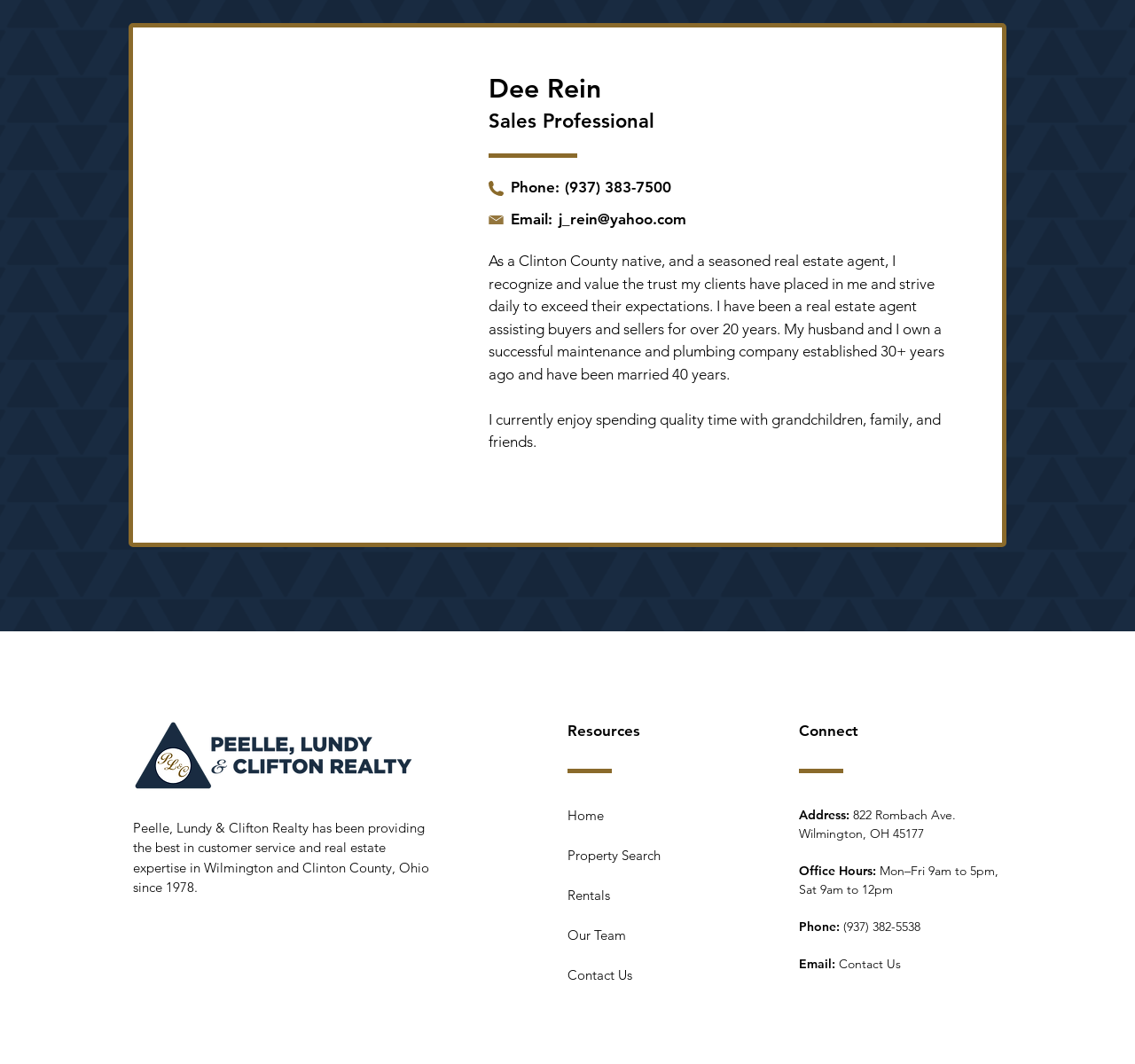Identify the bounding box coordinates for the element you need to click to achieve the following task: "Search for properties". Provide the bounding box coordinates as four float numbers between 0 and 1, in the form [left, top, right, bottom].

[0.5, 0.795, 0.582, 0.811]